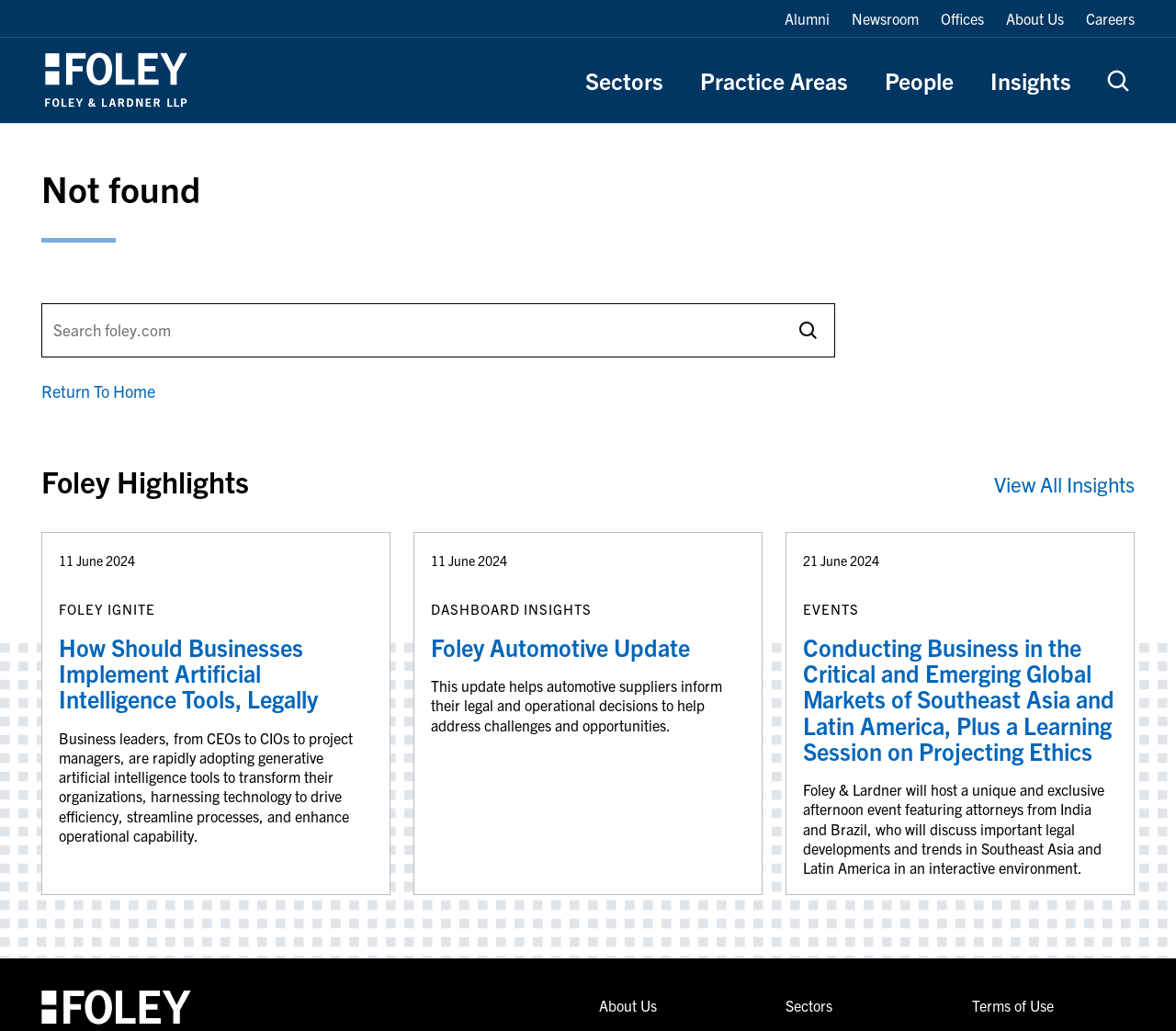Provide a brief response using a word or short phrase to this question:
What is the name of the law firm?

Foley & Lardner